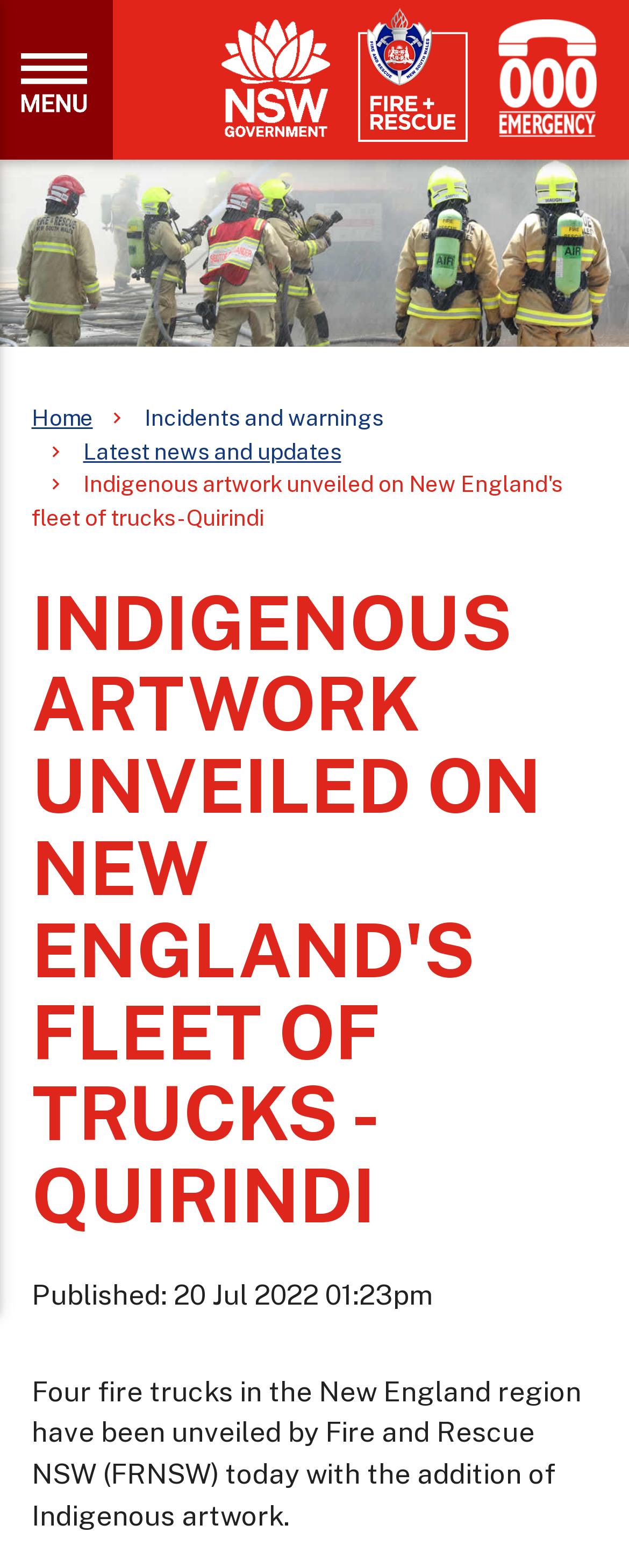Using the image as a reference, answer the following question in as much detail as possible:
What is the region where the fire trucks are located?

I determined the answer by reading the heading 'INDIGENOUS ARTWORK UNVEILED ON NEW ENGLAND'S FLEET OF TRUCKS - QUIRINDI' and the static text 'Four fire trucks in the New England region have been unveiled by Fire and Rescue NSW (FRNSW) today with the addition of Indigenous artwork.' which both mention the region as New England.